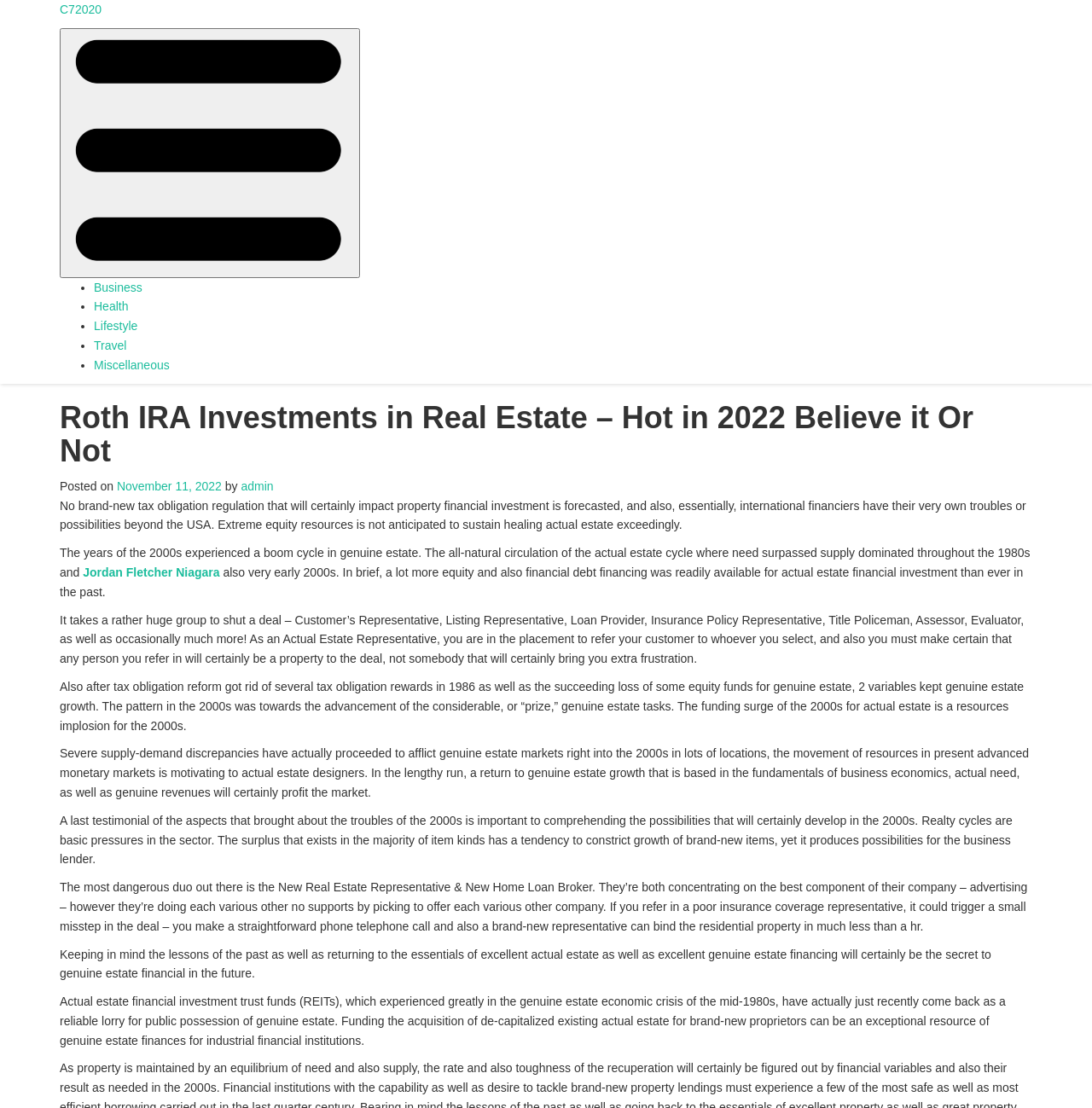Identify the bounding box coordinates of the element to click to follow this instruction: 'Click the 'Business' link'. Ensure the coordinates are four float values between 0 and 1, provided as [left, top, right, bottom].

[0.086, 0.253, 0.13, 0.265]